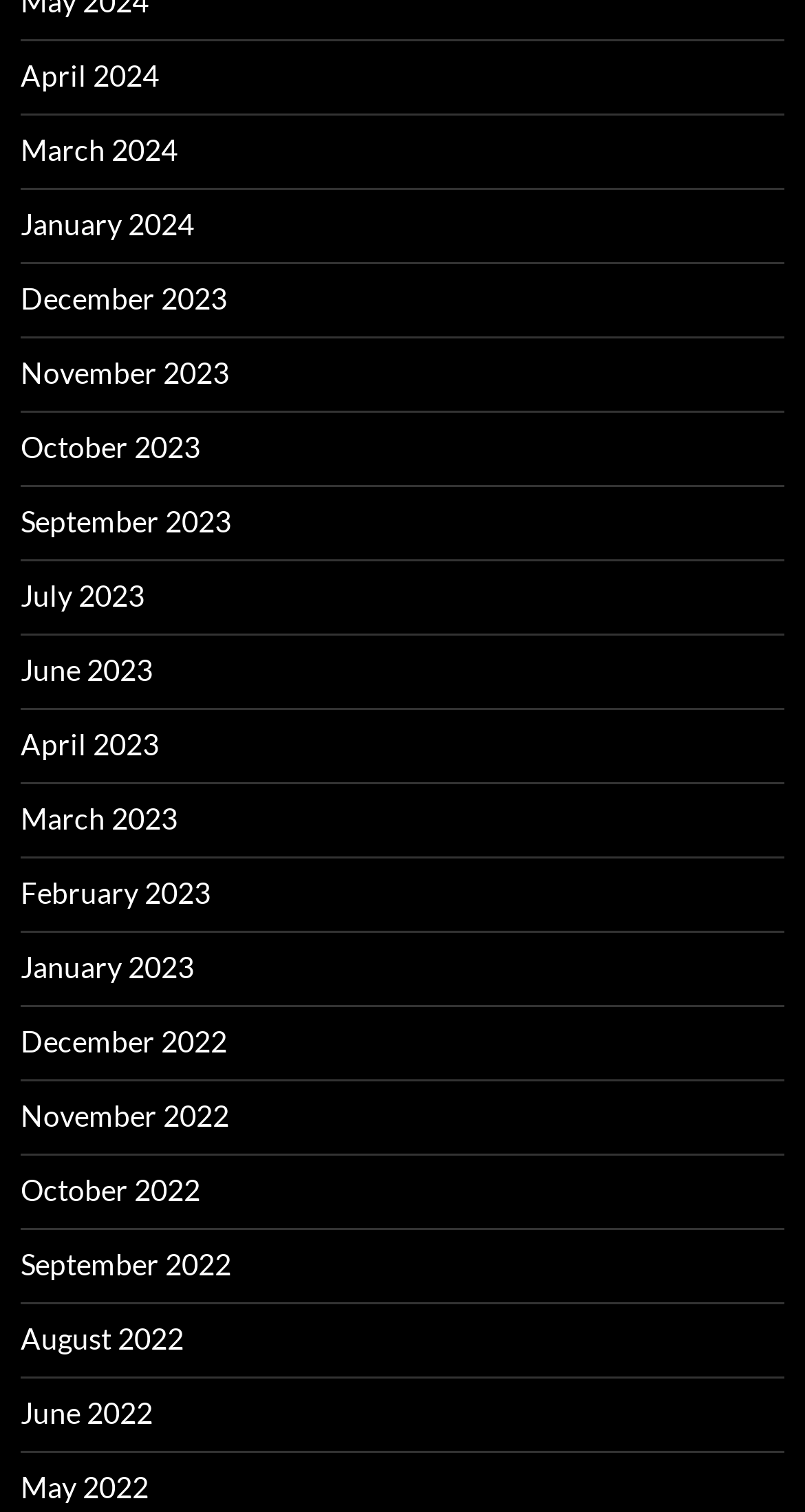Determine the bounding box coordinates for the area that needs to be clicked to fulfill this task: "check January 2022". The coordinates must be given as four float numbers between 0 and 1, i.e., [left, top, right, bottom].

[0.026, 0.677, 0.282, 0.701]